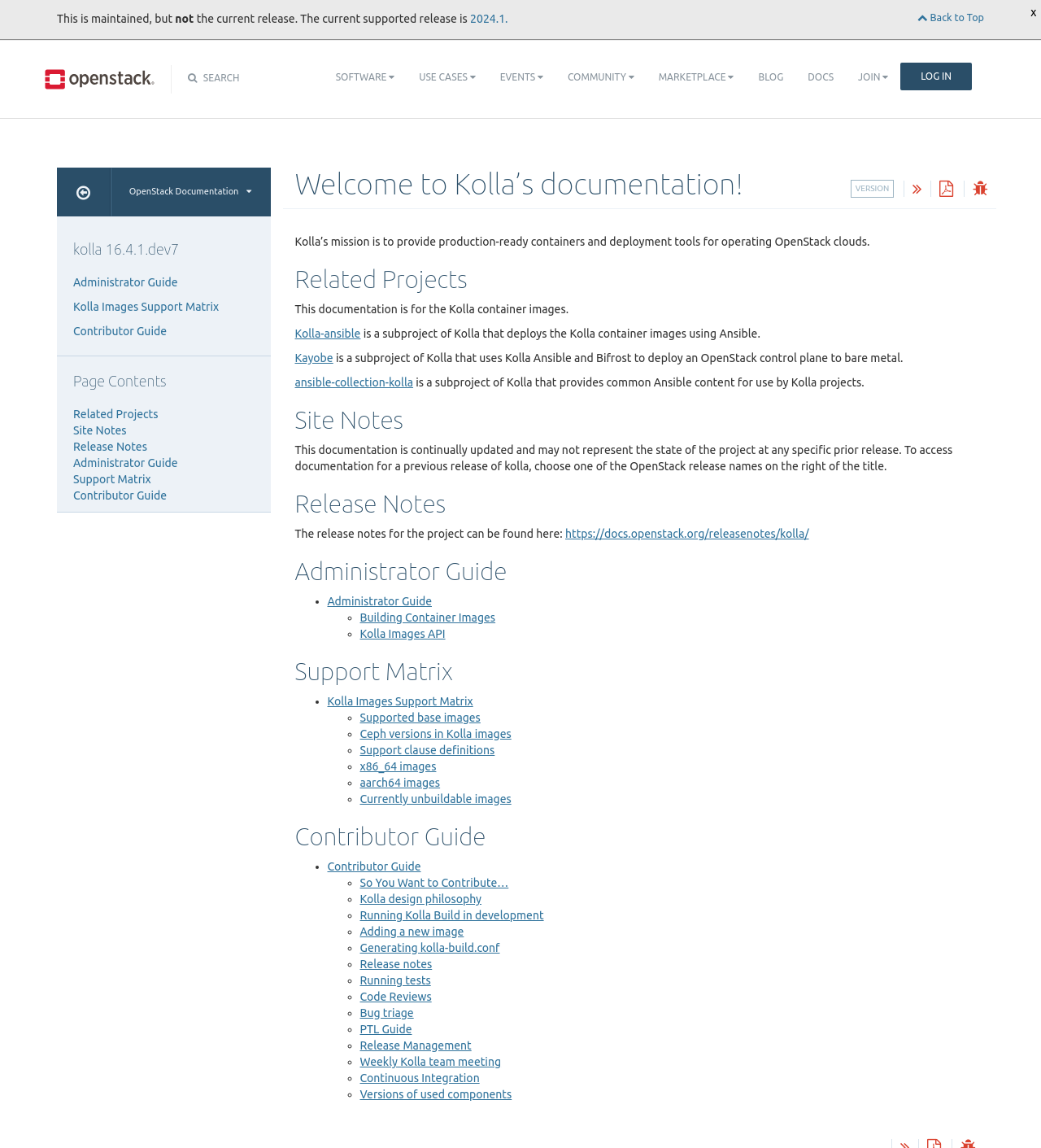Construct a comprehensive caption that outlines the webpage's structure and content.

The webpage is the documentation for Kolla, a project that provides production-ready containers and deployment tools for operating OpenStack clouds. At the top of the page, there is a search bar and a navigation menu with links to various sections, including SOFTWARE, USE CASES, EVENTS, COMMUNITY, MARKETPLACE, BLOG, DOCS, and JOIN/LOG IN.

Below the navigation menu, there is a heading that reads "Welcome to Kolla's documentation!" followed by a brief description of Kolla's mission. The main content of the page is divided into several sections, including Related Projects, Site Notes, Release Notes, Administrator Guide, Support Matrix, and Contributor Guide.

In the Related Projects section, there are links to Kolla-ansible, Kayobe, and ansible-collection-kolla, which are subprojects of Kolla. The Site Notes section provides information about the documentation, including how it is continually updated and how to access documentation for previous releases.

The Release Notes section provides a link to the release notes for the project. The Administrator Guide section has links to various guides, including the Administrator Guide, Building Container Images, and Kolla Images API. The Support Matrix section has links to the Kolla Images Support Matrix, Supported base images, Ceph versions in Kolla images, and other related topics.

The Contributor Guide section has links to guides for contributors, including the Contributor Guide, So You Want to Contribute…, Kolla design philosophy, and Running Kolla Build in development, among others. Throughout the page, there are also various icons and symbols, including arrows, bullets, and parentheses, which are used to indicate links, lists, and other formatting.